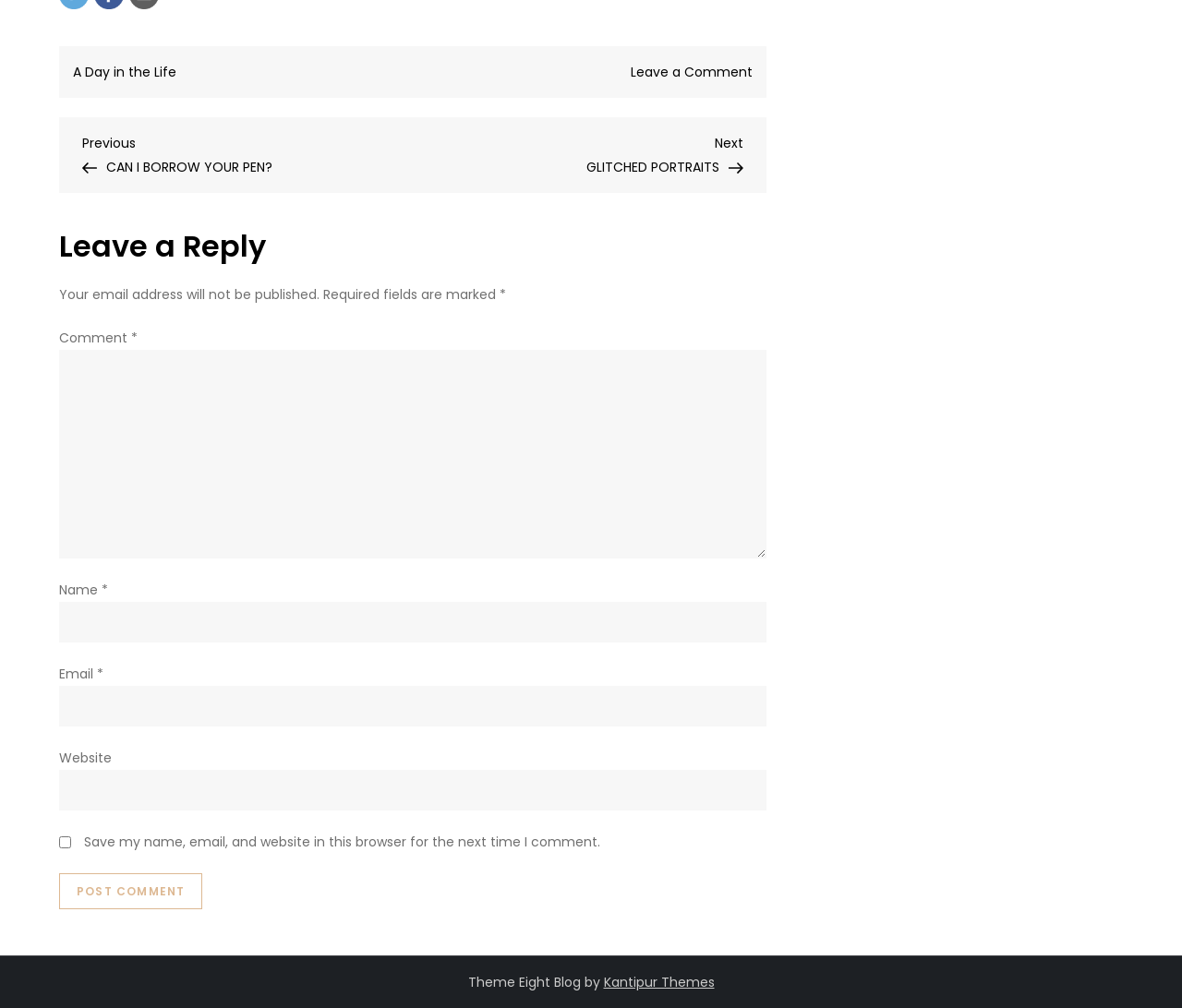Utilize the details in the image to thoroughly answer the following question: What is the checkbox below the email text box for?

The checkbox is labeled as 'Save my name, email, and website in this browser for the next time I comment', indicating that it is for saving the user's comment information for future comments.